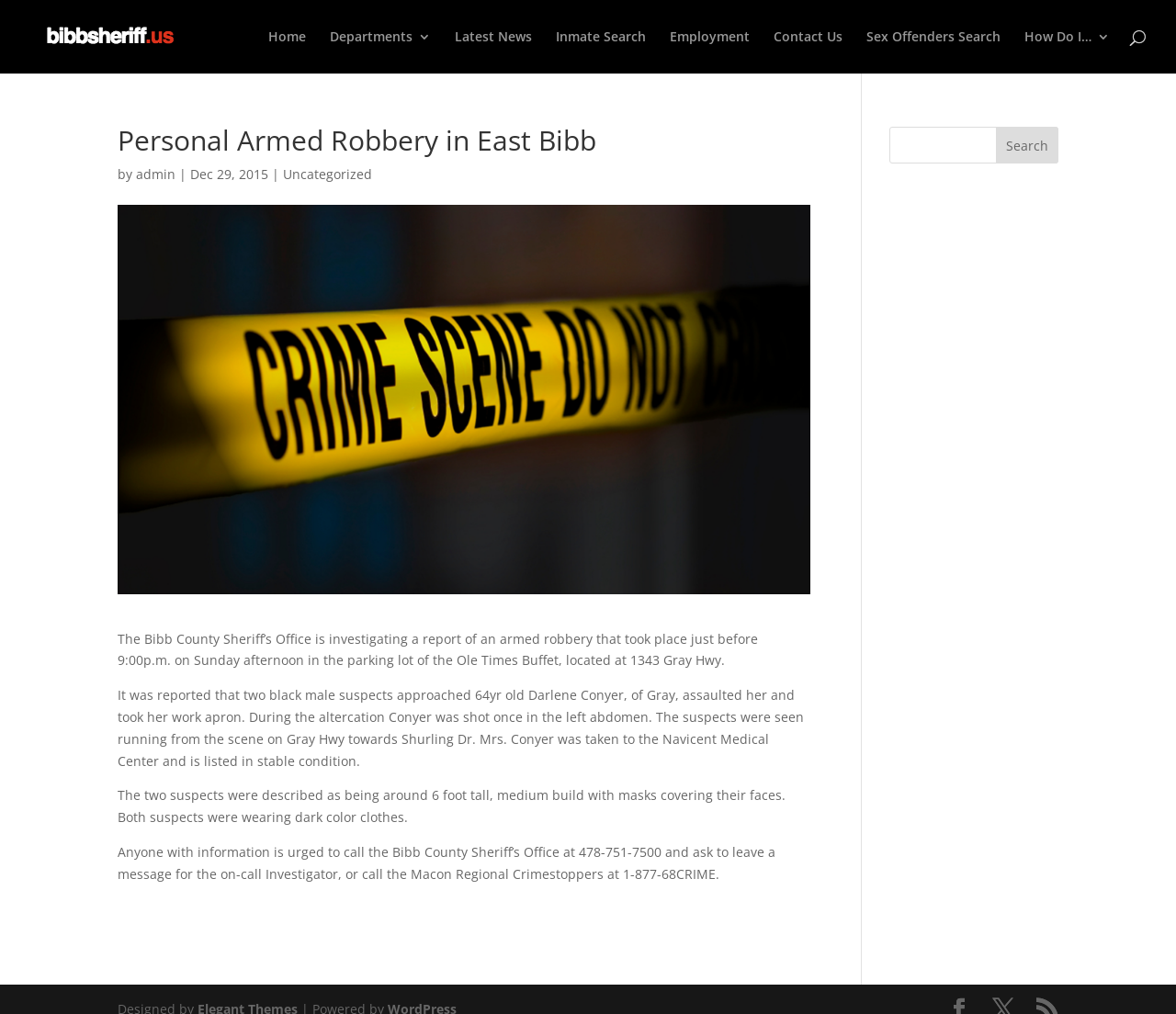What is the phone number to call for leaving a message for the on-call Investigator?
Answer with a single word or short phrase according to what you see in the image.

478-751-7500